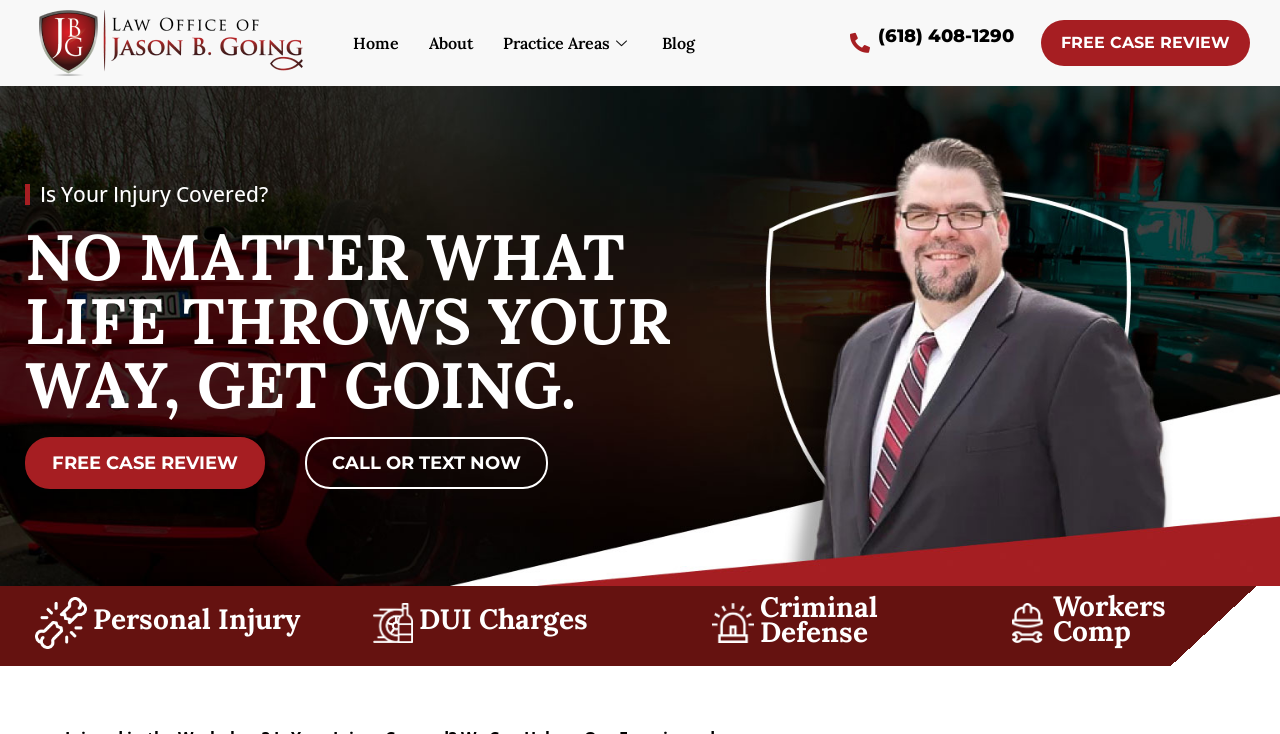Bounding box coordinates are specified in the format (top-left x, top-left y, bottom-right x, bottom-right y). All values are floating point numbers bounded between 0 and 1. Please provide the bounding box coordinate of the region this sentence describes: alt="DUI"

[0.291, 0.853, 0.323, 0.883]